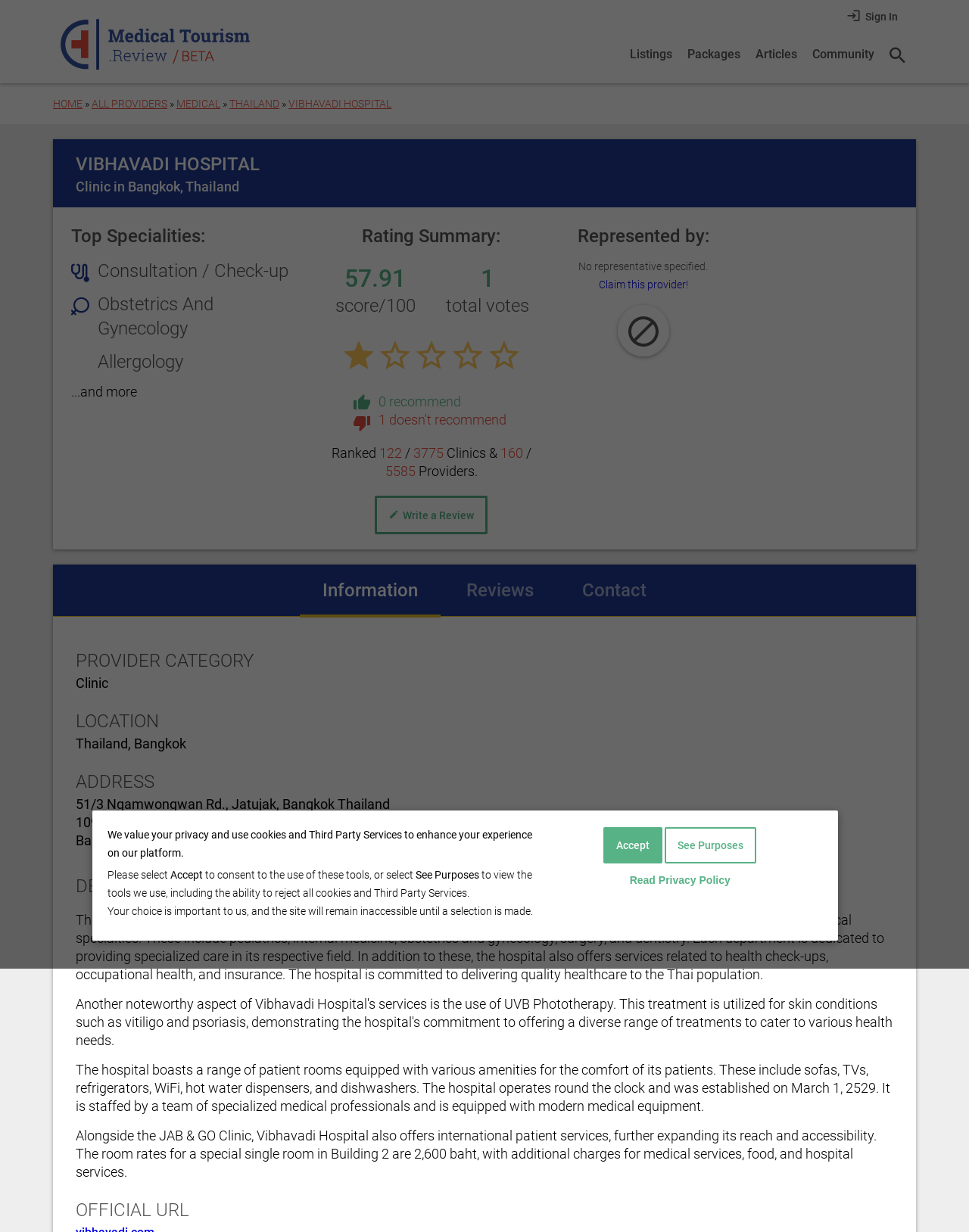Return the bounding box coordinates of the UI element that corresponds to this description: "Obstetrics And Gynecology". The coordinates must be given as four float numbers in the range of 0 and 1, [left, top, right, bottom].

[0.074, 0.237, 0.306, 0.276]